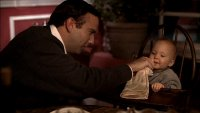Provide a thorough description of the contents of the image.

The image depicts a poignant scene from "The Small Assassin," a film adaptation of Ray Bradbury's work. In this moment, a man, likely a father, engages with an infant seated in a high chair. The baby, appearing curious yet apprehensive, reaches for a small bag held by the man, who is clad in a suit and displaying a focused expression. The setting suggests a warm, intimate atmosphere, perhaps a dining area, further emphasized by the rich colors and soft lighting. This interaction captures a blend of tenderness and tension, reflecting themes of parenthood and the complexities of familial relationships in the narrative. The juxtaposition of the adult's imposing presence against the vulnerability of the child adds to the emotional weight of the scene.